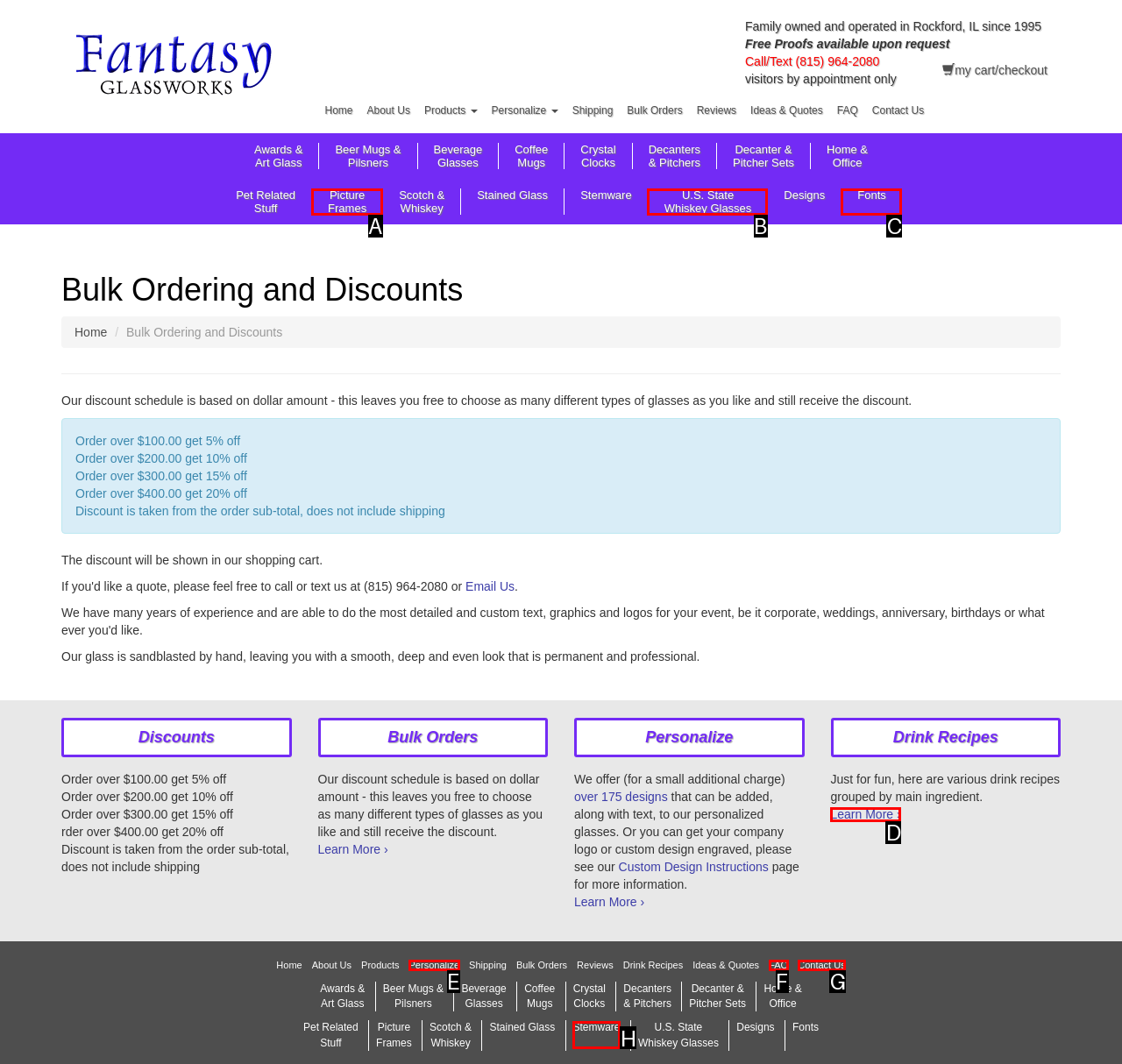Identify the correct UI element to click on to achieve the task: Read about Seven energy storage startups to watch. Provide the letter of the appropriate element directly from the available choices.

None